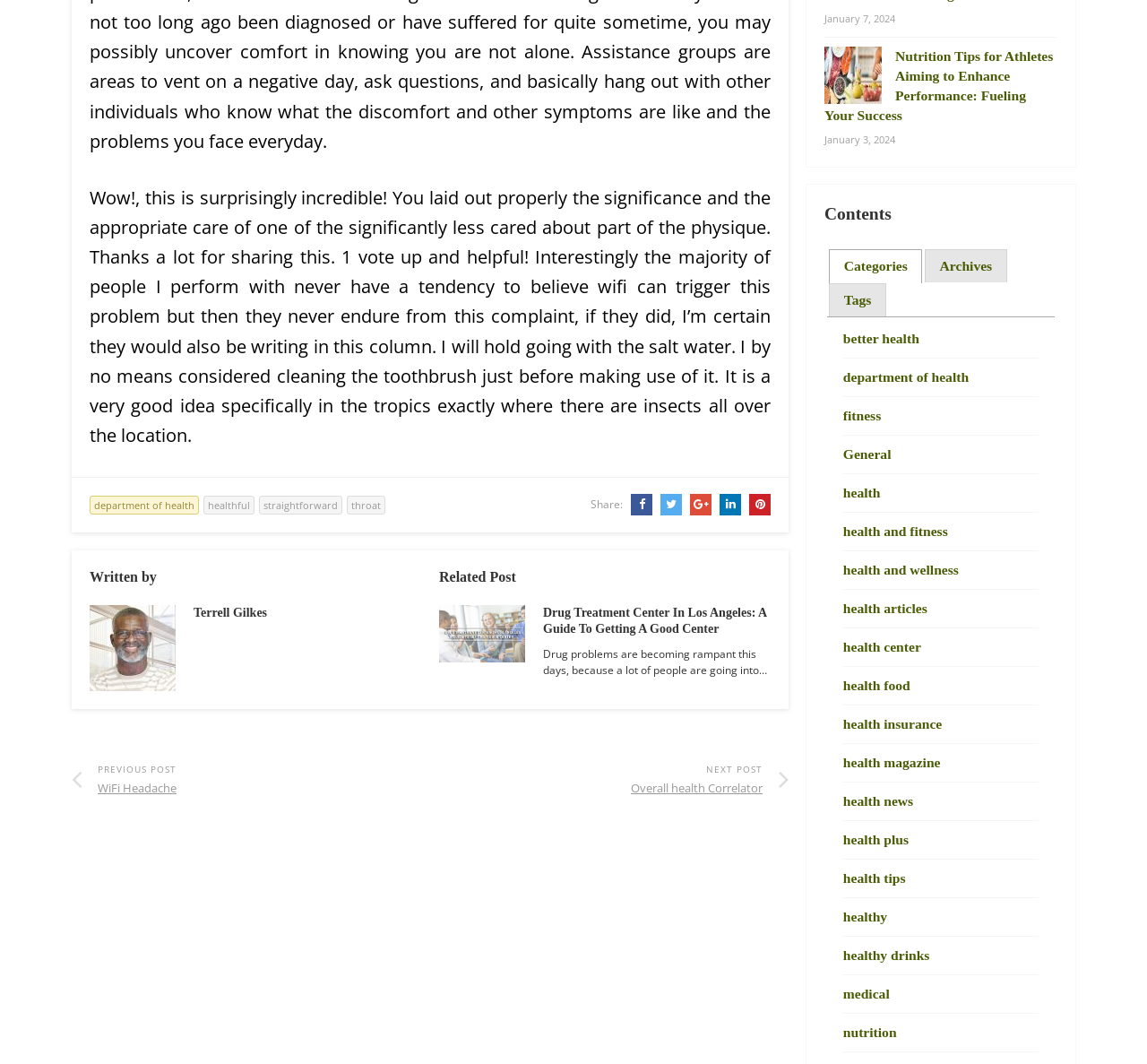What are the categories of articles on this website?
From the image, provide a succinct answer in one word or a short phrase.

Multiple categories